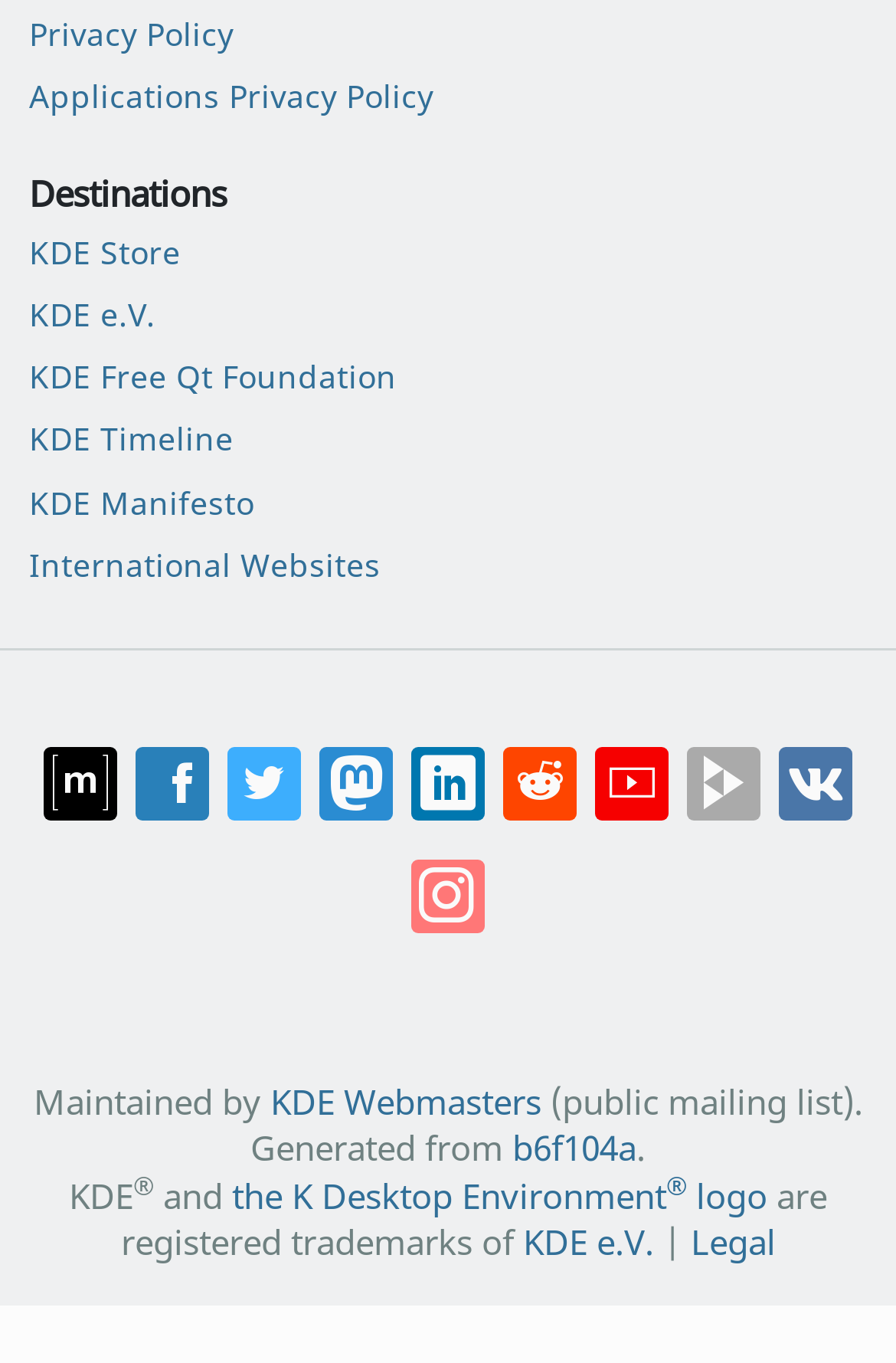Using the description "Legal", locate and provide the bounding box of the UI element.

[0.771, 0.894, 0.865, 0.928]